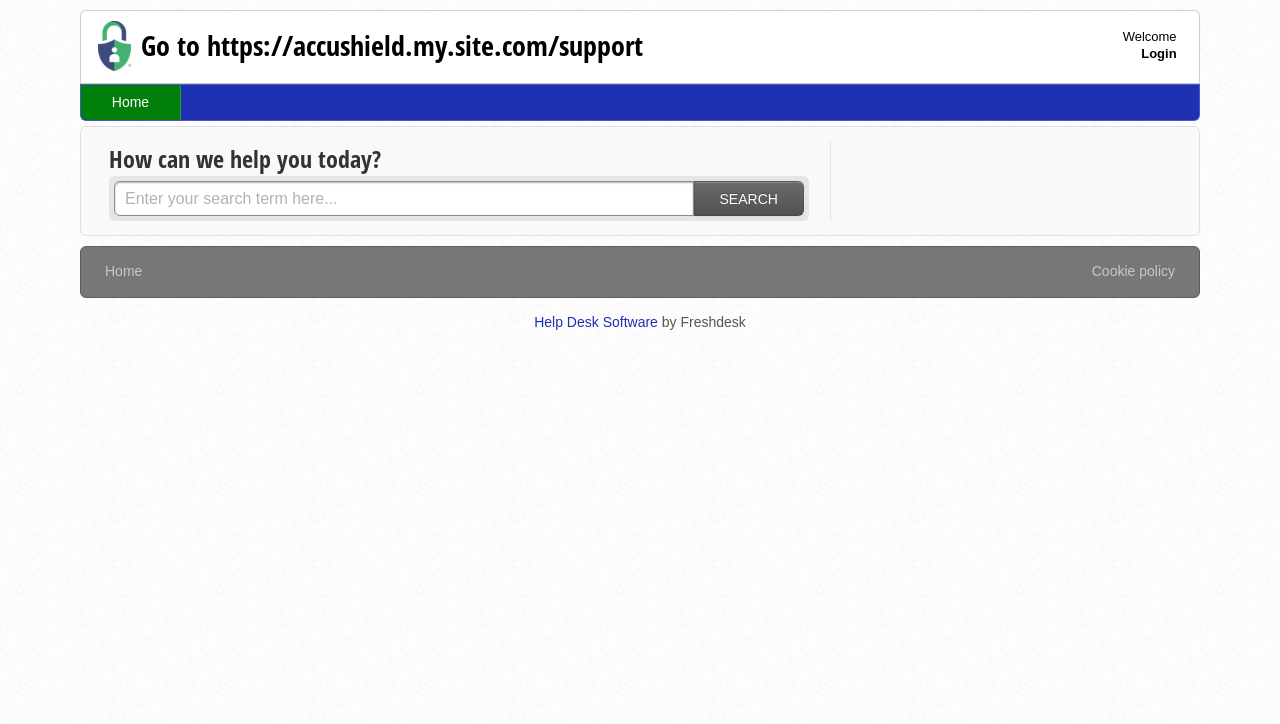Use the information in the screenshot to answer the question comprehensively: What is the text on the logo?

The logo is an image element located at the top left corner of the webpage, and its OCR text is 'Logo'.